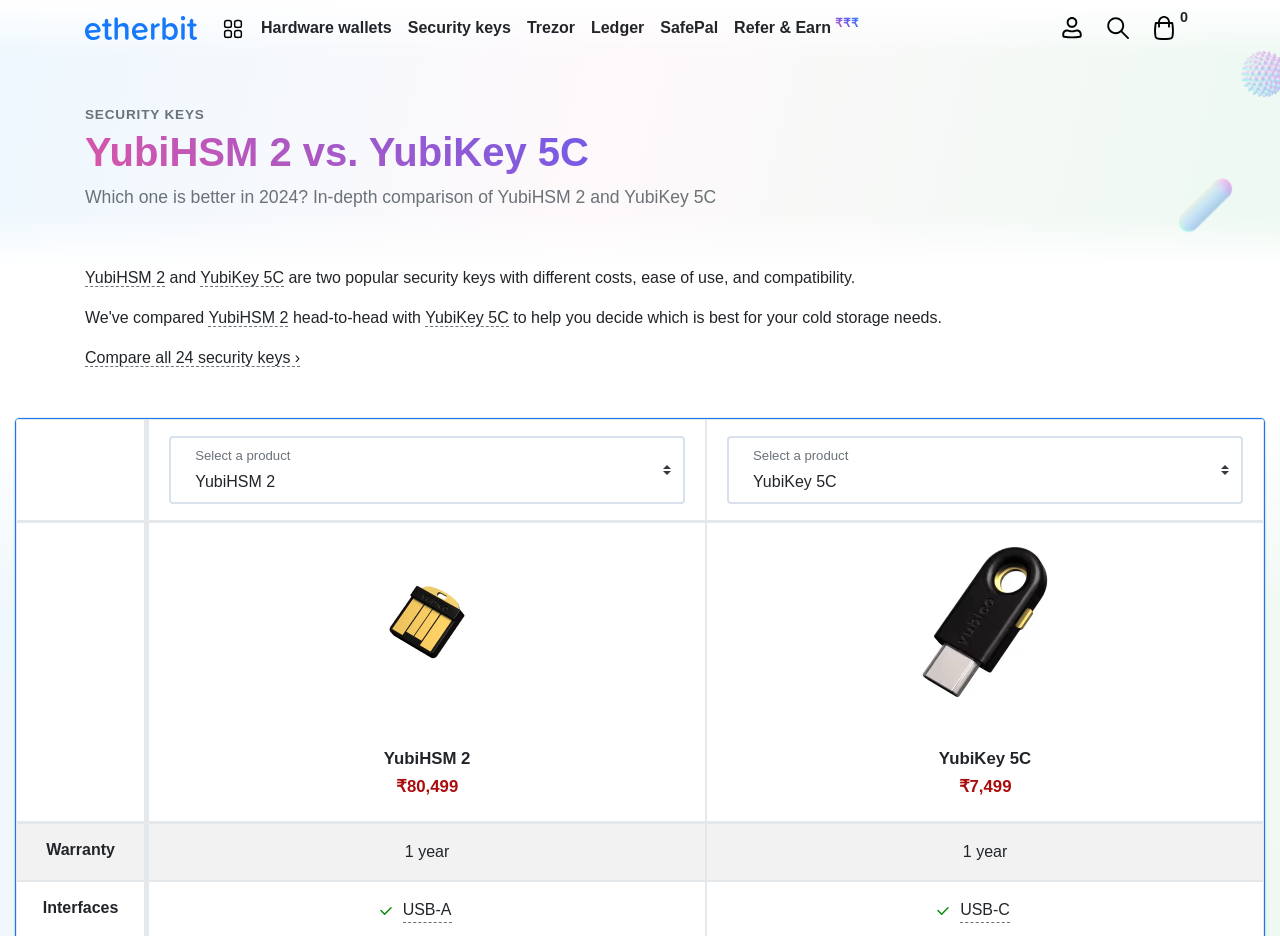Please specify the bounding box coordinates of the region to click in order to perform the following instruction: "select a product".

[0.132, 0.466, 0.535, 0.538]